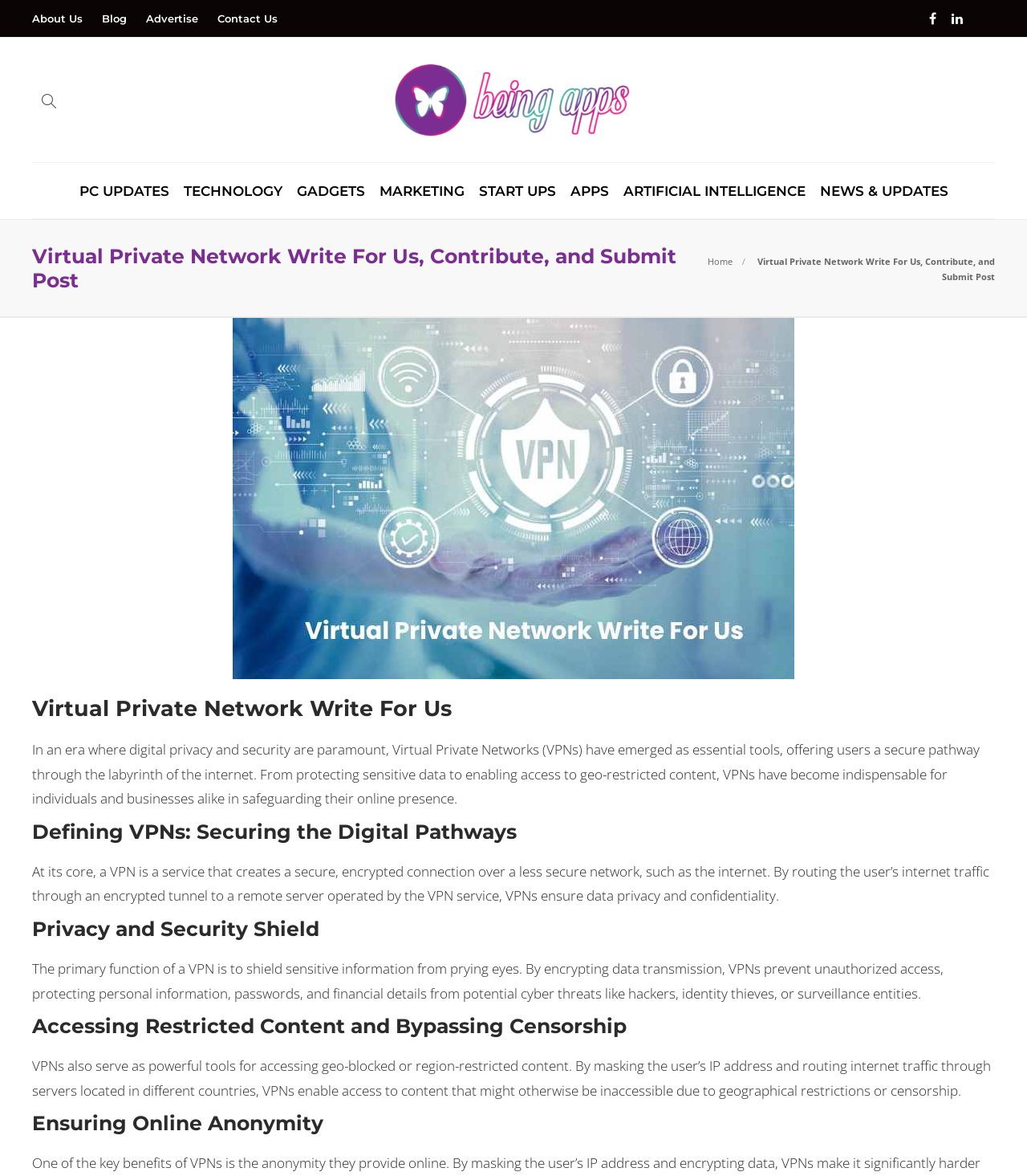Given the webpage screenshot and the description, determine the bounding box coordinates (top-left x, top-left y, bottom-right x, bottom-right y) that define the location of the UI element matching this description: Blog

[0.663, 0.826, 0.694, 0.853]